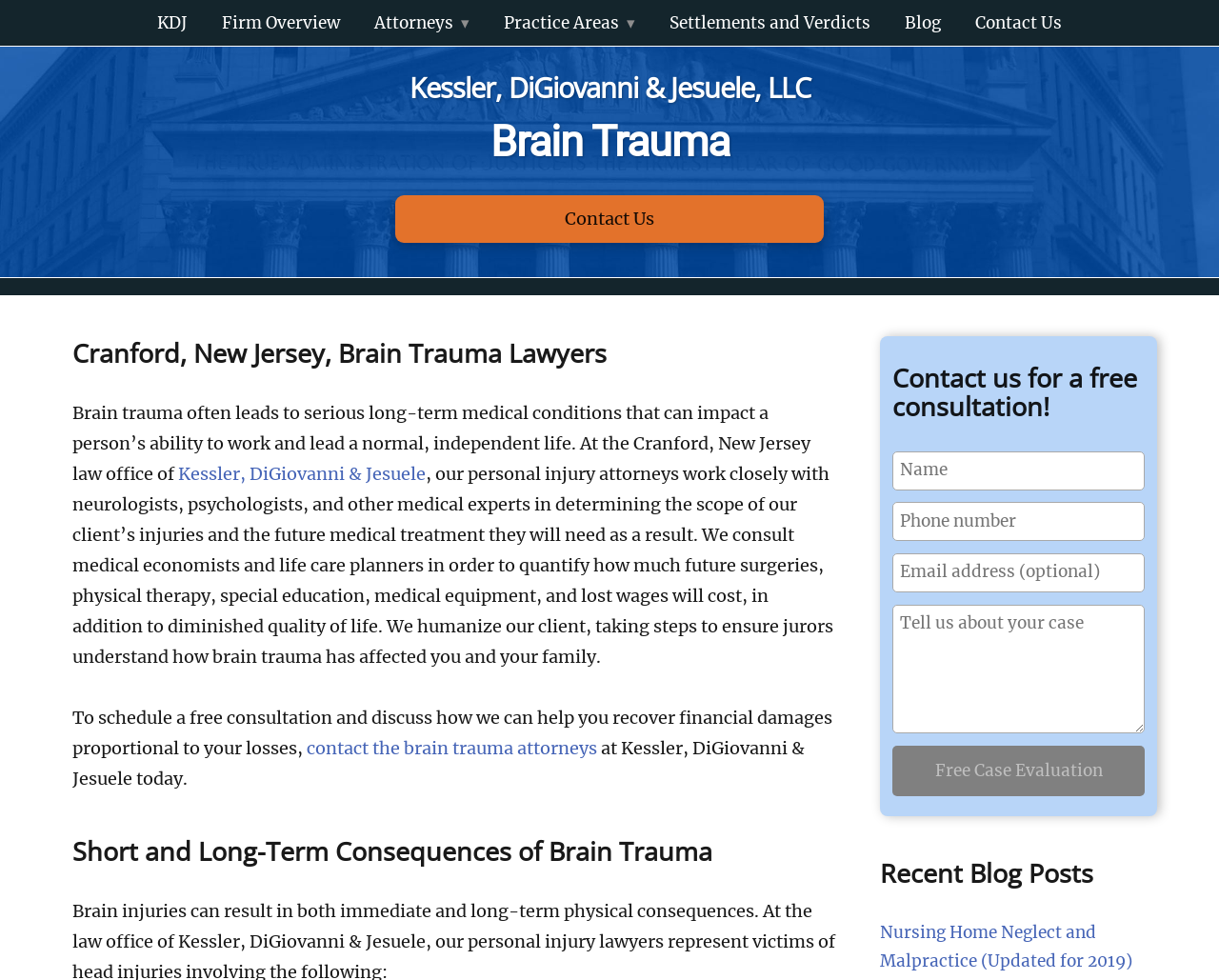What is the name of the law firm?
Please ensure your answer to the question is detailed and covers all necessary aspects.

I found the answer by looking at the top of the webpage, where the firm's name is prominently displayed as 'Kessler, DiGiovanni & Jesuele, LLC'.